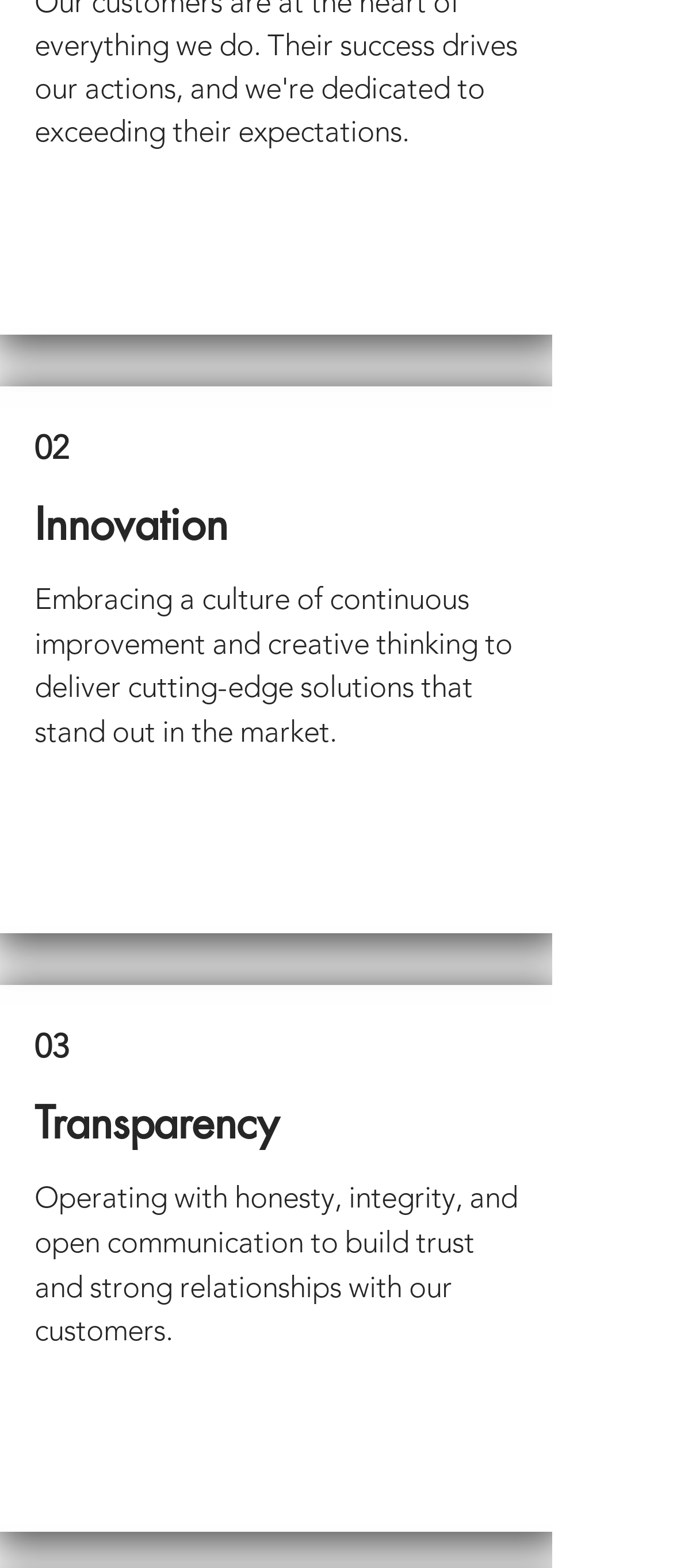Please provide a short answer using a single word or phrase for the question:
What is the theme of the second region?

Transparency